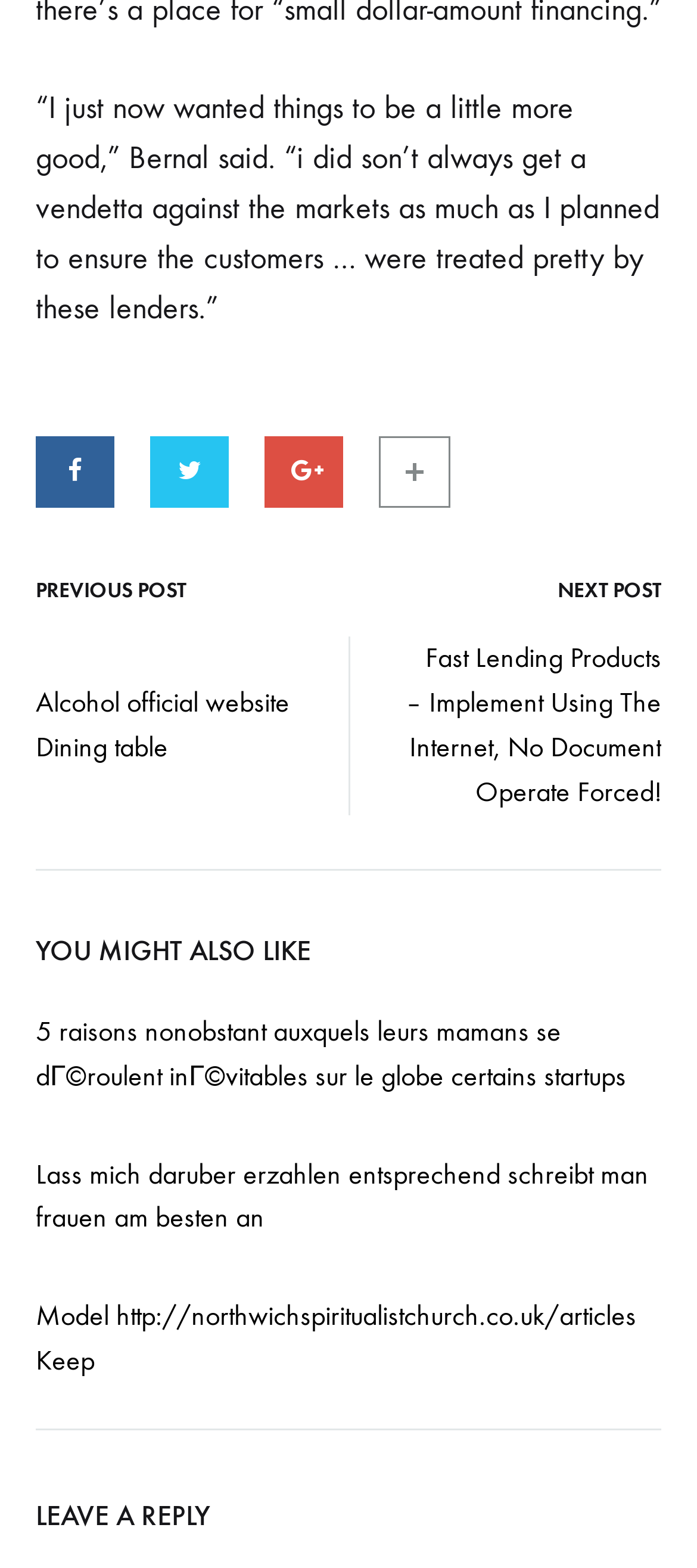Show the bounding box coordinates of the region that should be clicked to follow the instruction: "Click on the previous post link."

[0.051, 0.369, 0.267, 0.385]